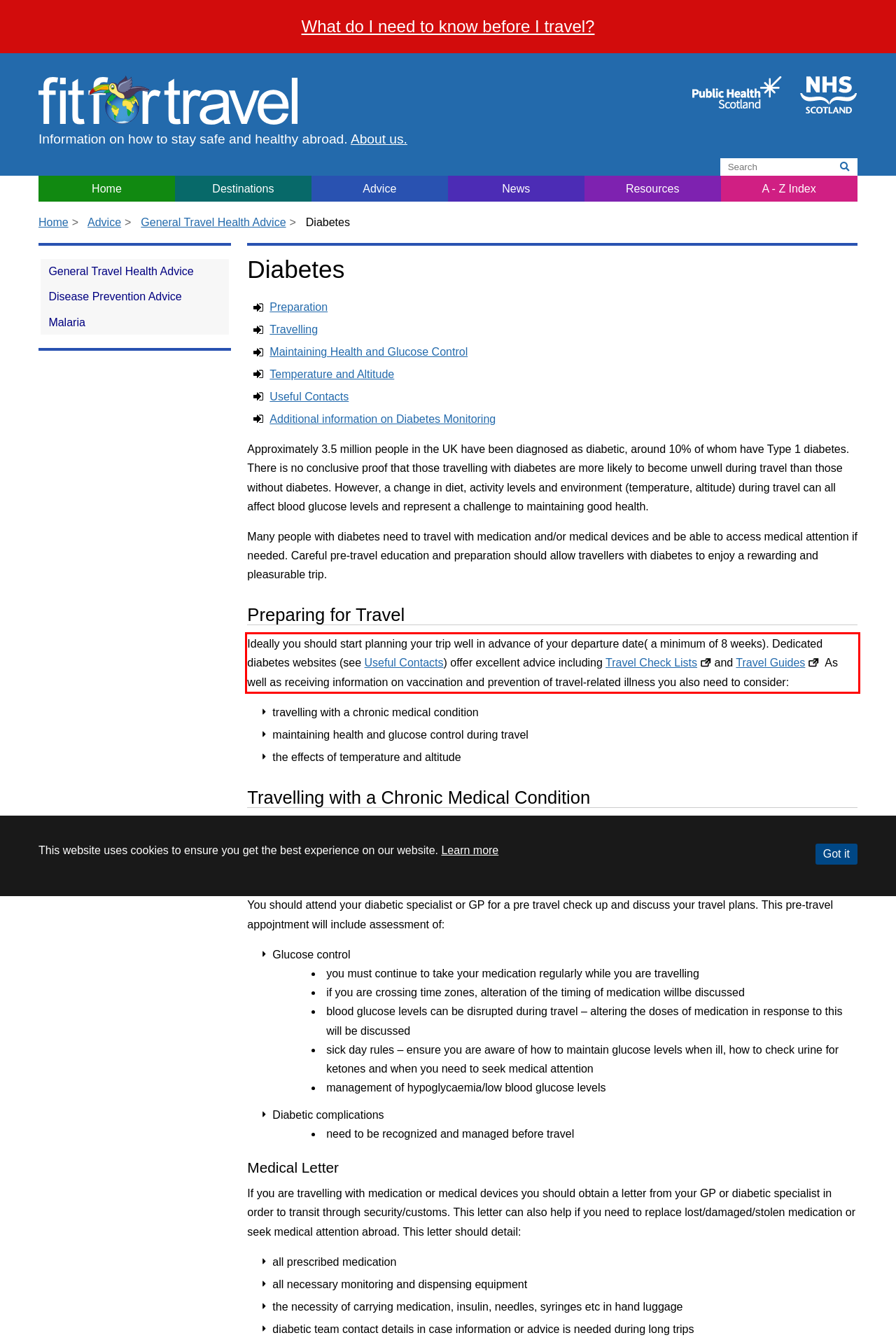Please identify and extract the text content from the UI element encased in a red bounding box on the provided webpage screenshot.

Ideally you should start planning your trip well in advance of your departure date( a minimum of 8 weeks). Dedicated diabetes websites (see Useful Contacts) offer excellent advice including Travel Check Lists and Travel Guides As well as receiving information on vaccination and prevention of travel-related illness you also need to consider: